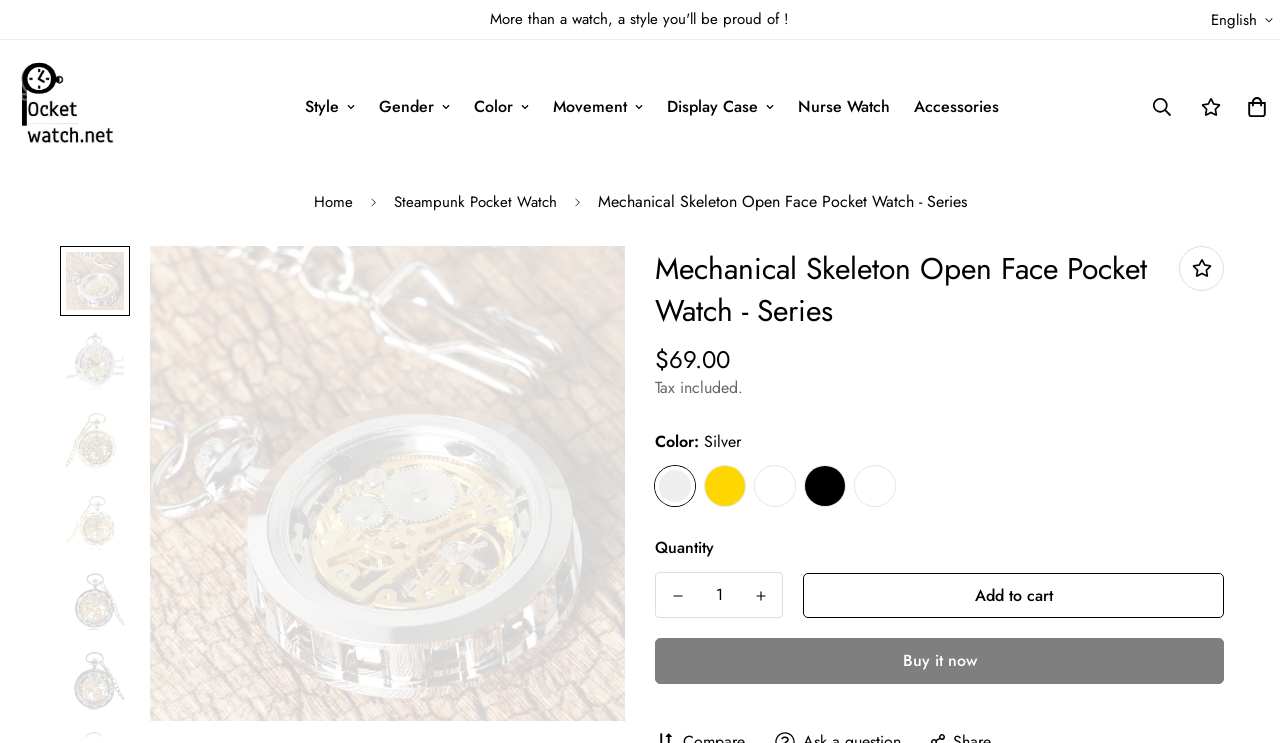Please determine the bounding box coordinates of the element to click on in order to accomplish the following task: "Buy it now". Ensure the coordinates are four float numbers ranging from 0 to 1, i.e., [left, top, right, bottom].

[0.512, 0.859, 0.956, 0.921]